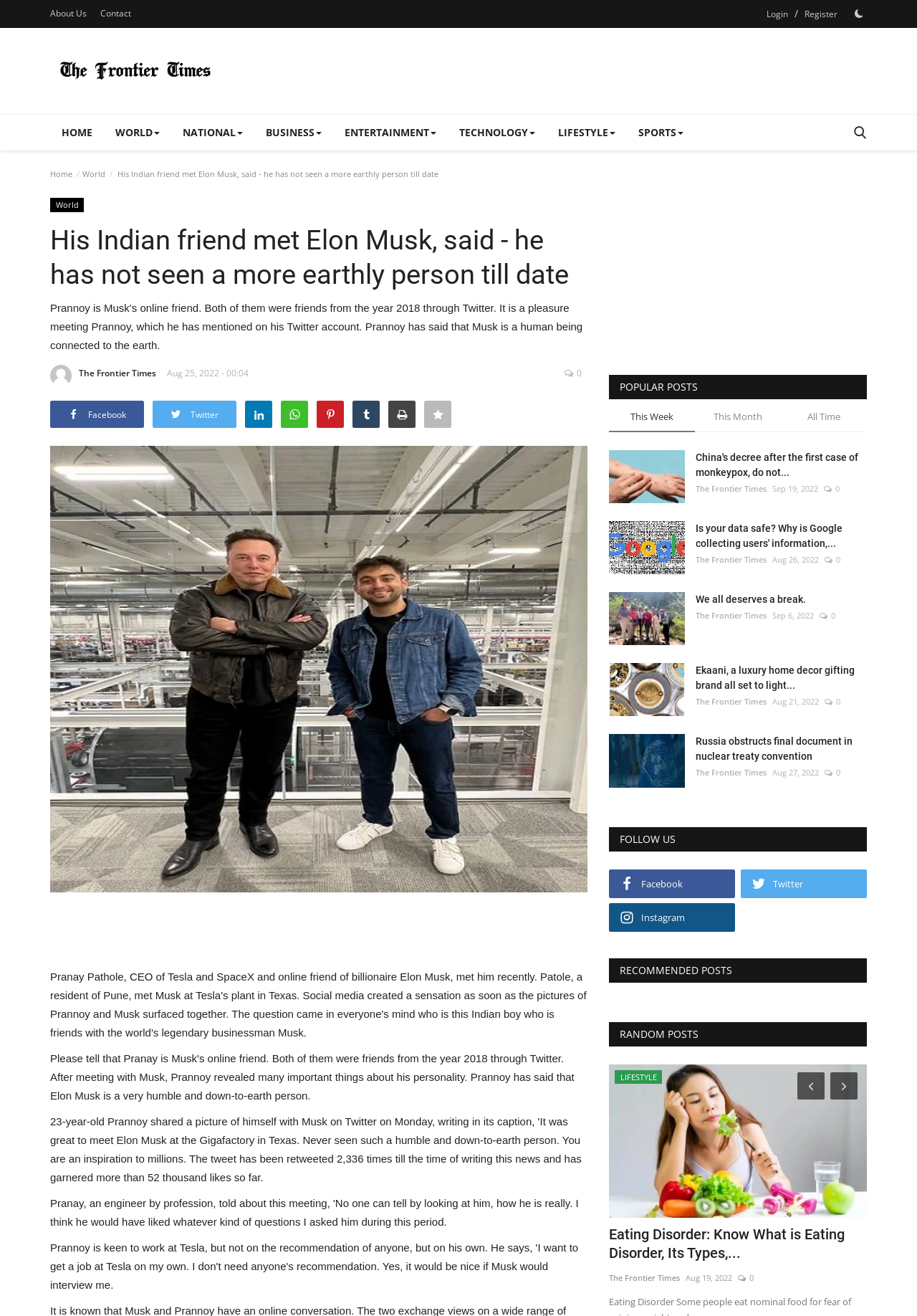What is the topic of the first popular post?
Give a one-word or short-phrase answer derived from the screenshot.

monkeypox